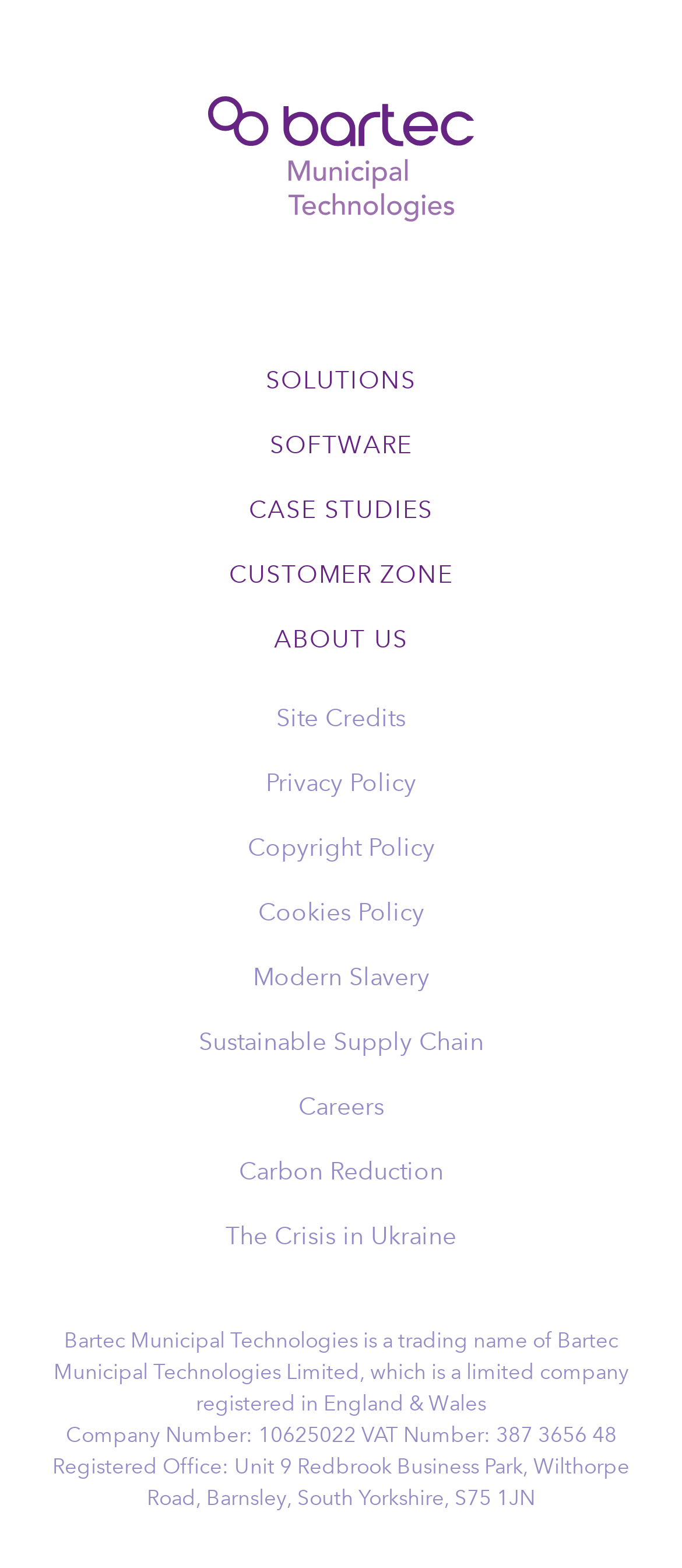Using the element description: "The Crisis in Ukraine", determine the bounding box coordinates for the specified UI element. The coordinates should be four float numbers between 0 and 1, [left, top, right, bottom].

[0.072, 0.768, 0.928, 0.809]